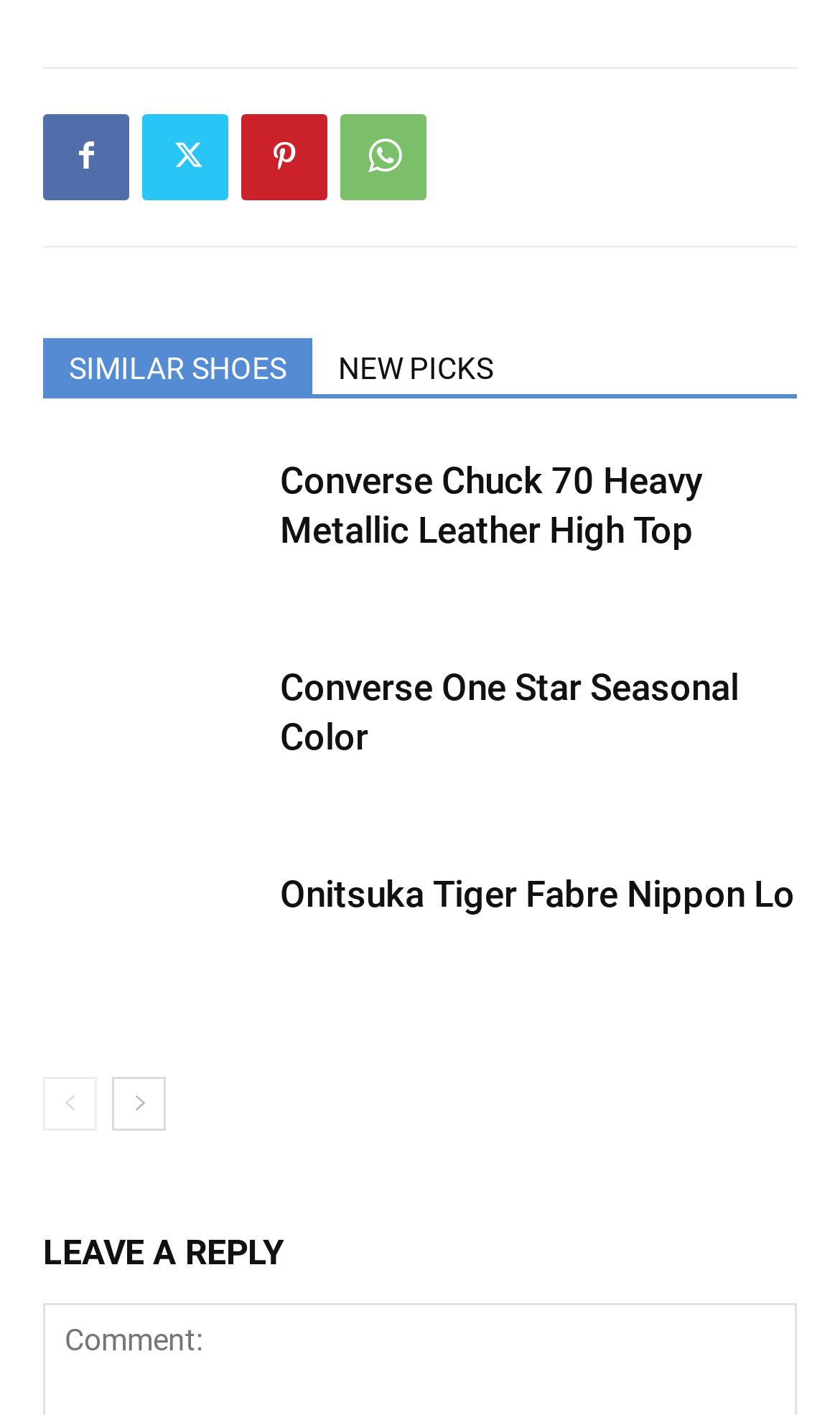What is the purpose of the 'LEAVE A REPLY' section?
Refer to the image and offer an in-depth and detailed answer to the question.

The 'LEAVE A REPLY' section is likely for users to leave comments or replies, as it is a common feature on websites to allow users to interact with the content.